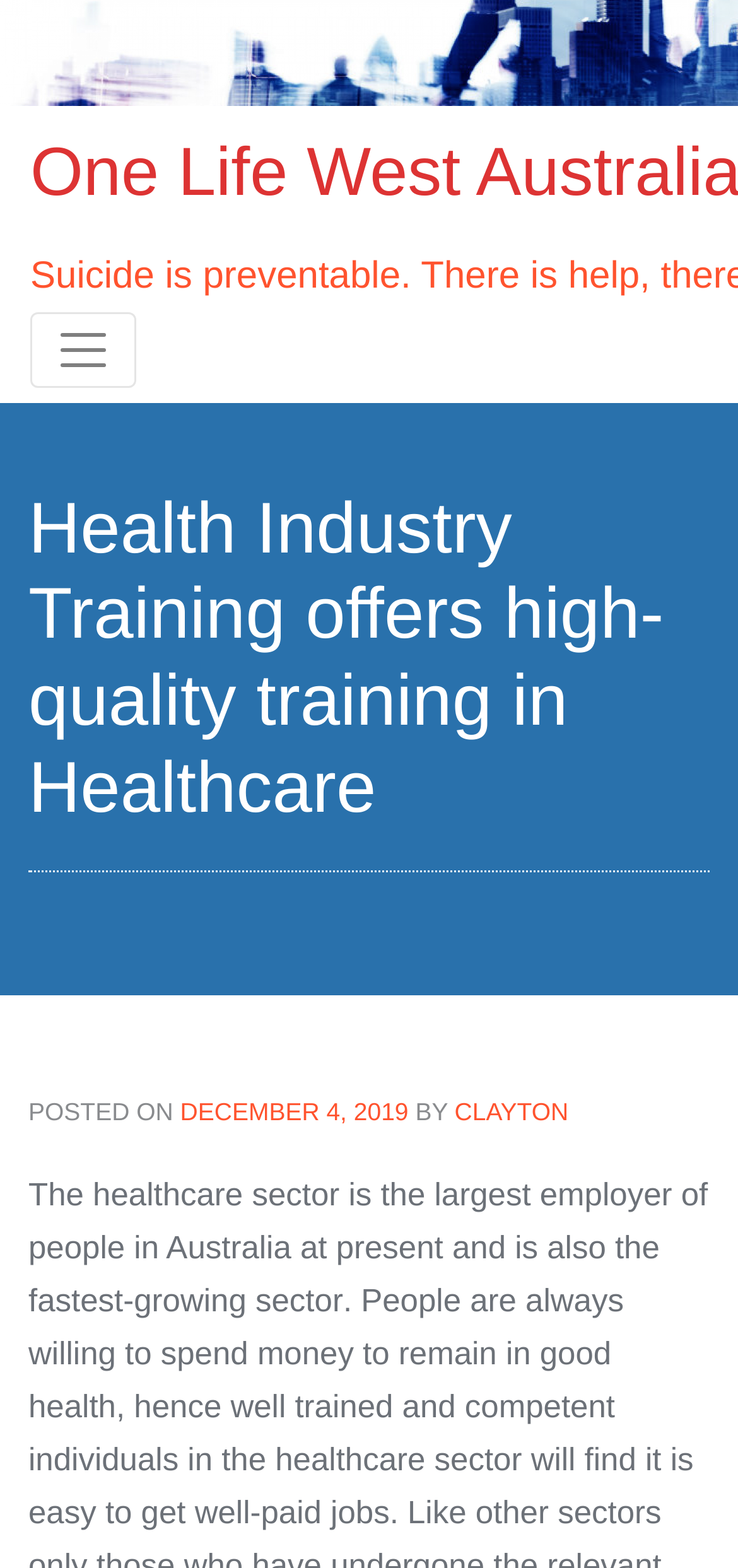What is the date of the latest article?
Using the image, elaborate on the answer with as much detail as possible.

The date of the latest article can be found in the header section of the webpage, where it is written as 'DECEMBER 4, 2019' next to the 'POSTED ON' text.